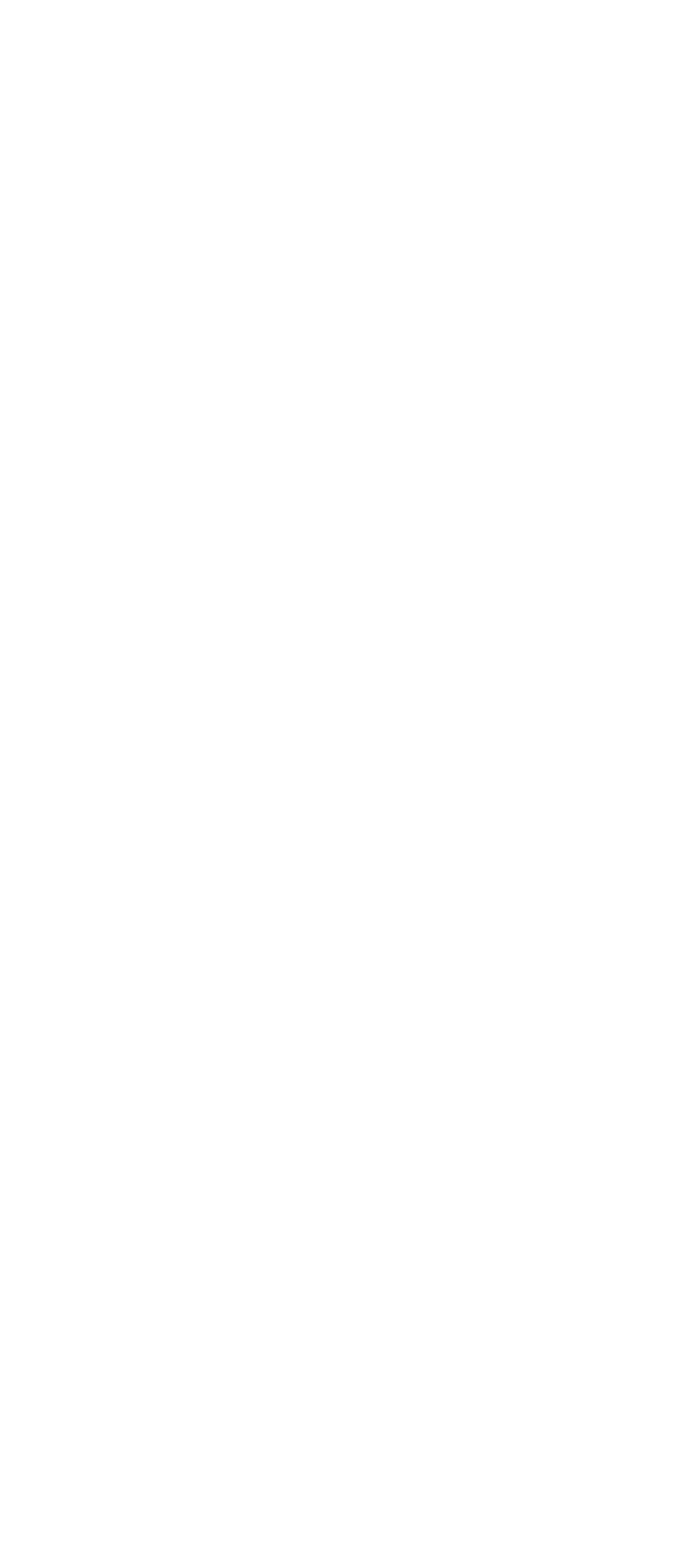Can you find the bounding box coordinates for the element that needs to be clicked to execute this instruction: "Download Figurations – 48"? The coordinates should be given as four float numbers between 0 and 1, i.e., [left, top, right, bottom].

[0.689, 0.286, 0.949, 0.322]